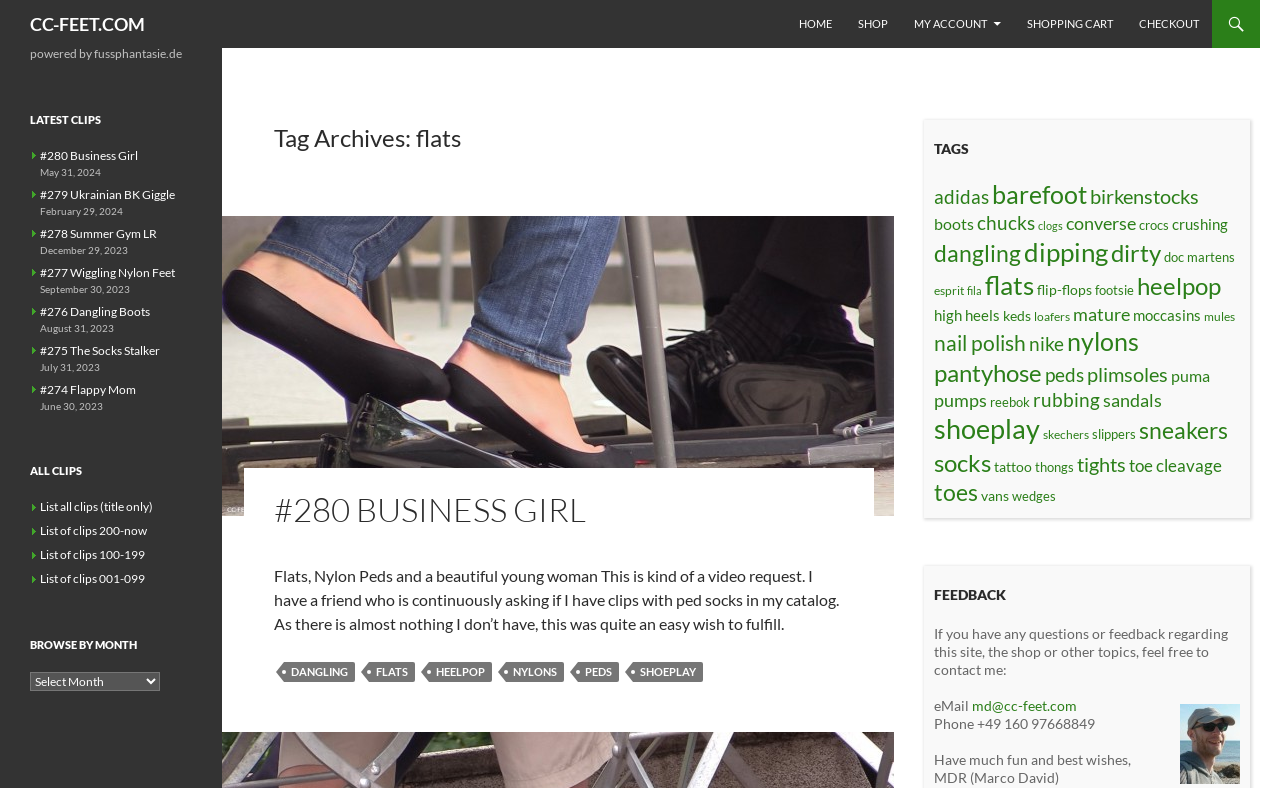Given the following UI element description: "nail polish", find the bounding box coordinates in the webpage screenshot.

[0.73, 0.419, 0.802, 0.45]